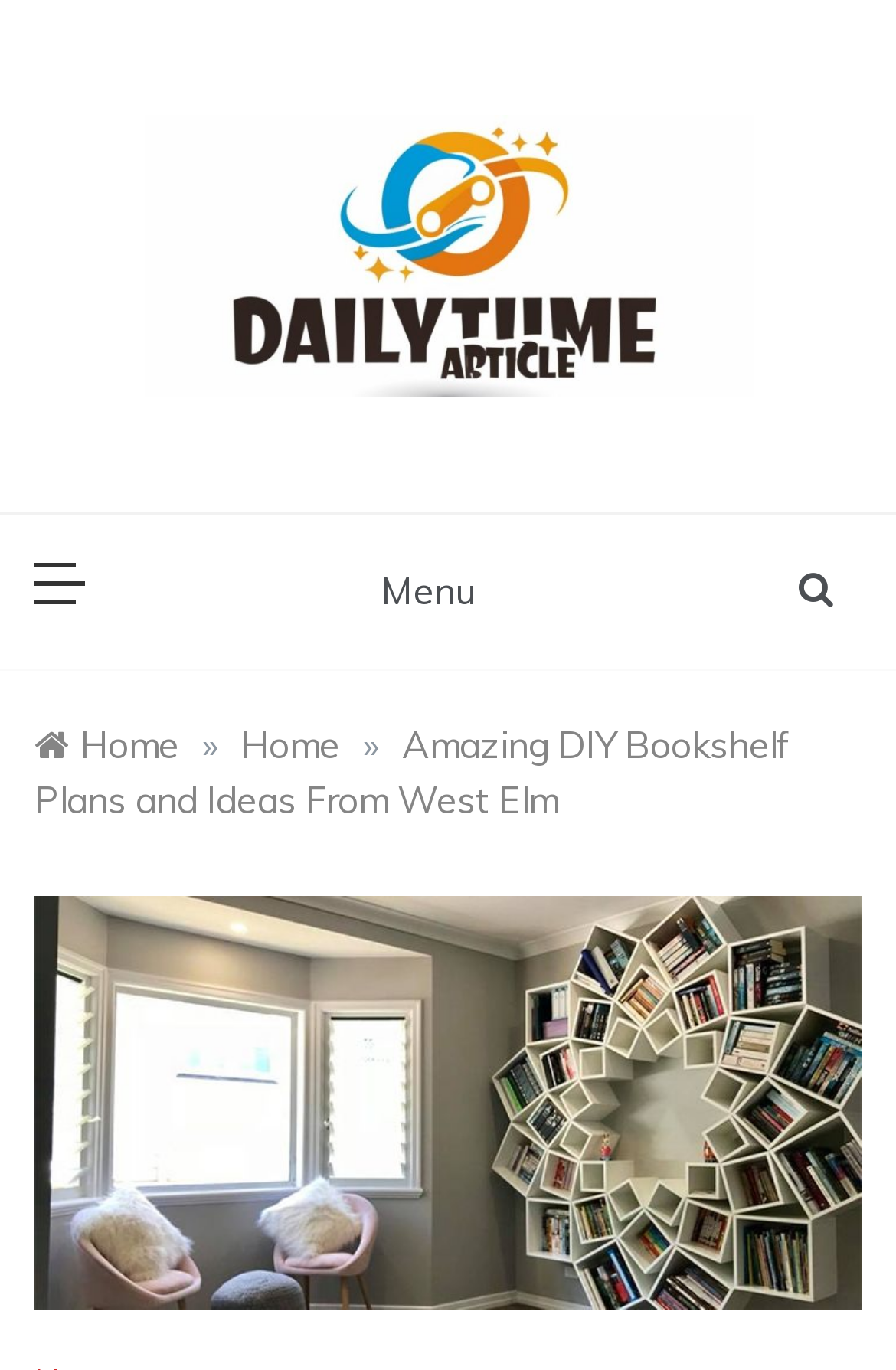What is the logo of the website?
Based on the image, answer the question with as much detail as possible.

The logo of the website is 'dailytimearticle' which is an image located at the top left corner of the webpage, with a bounding box of [0.16, 0.084, 0.84, 0.29].